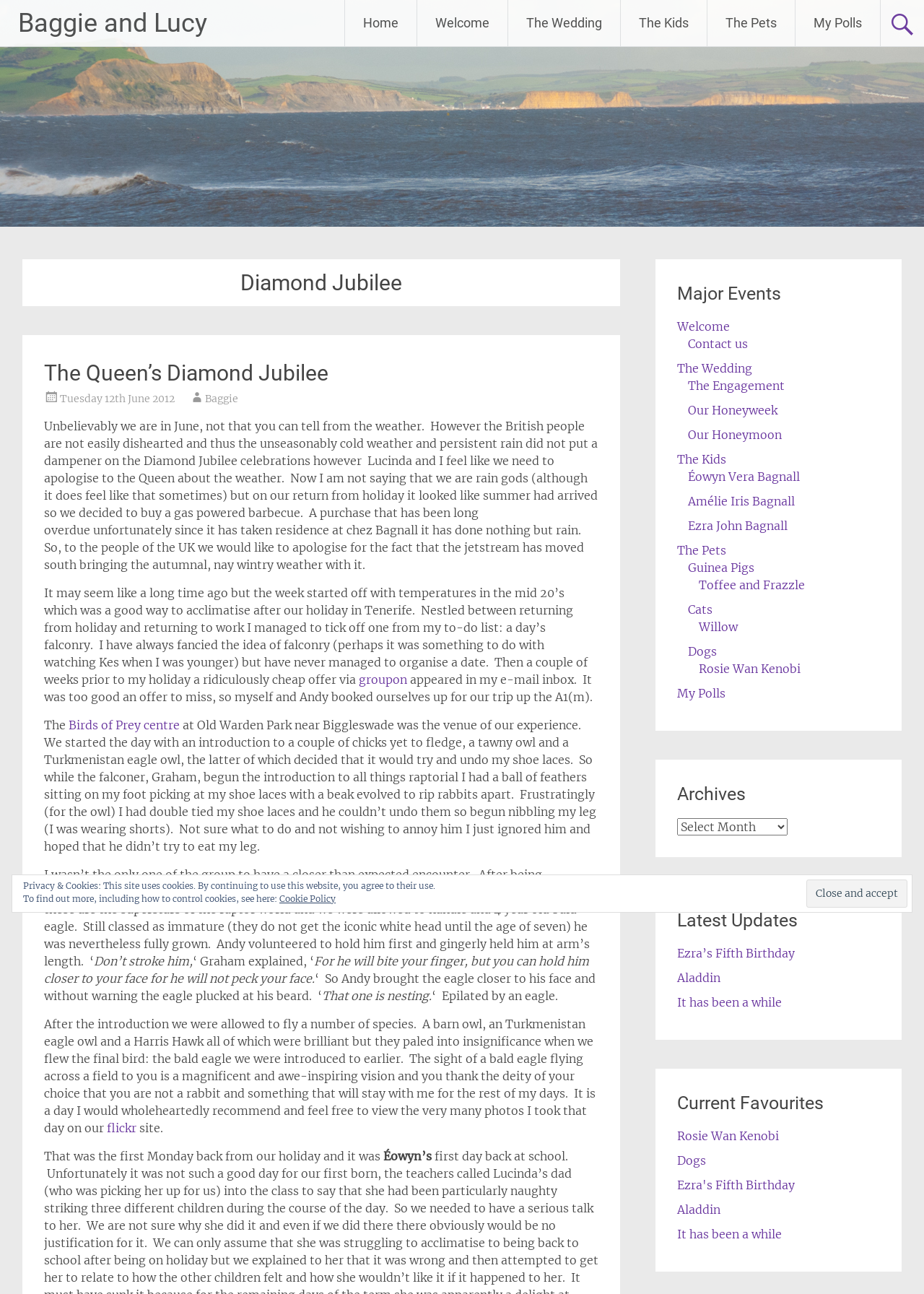Please find the bounding box coordinates (top-left x, top-left y, bottom-right x, bottom-right y) in the screenshot for the UI element described as follows: Ezra's Fifth Birthday

[0.733, 0.91, 0.86, 0.922]